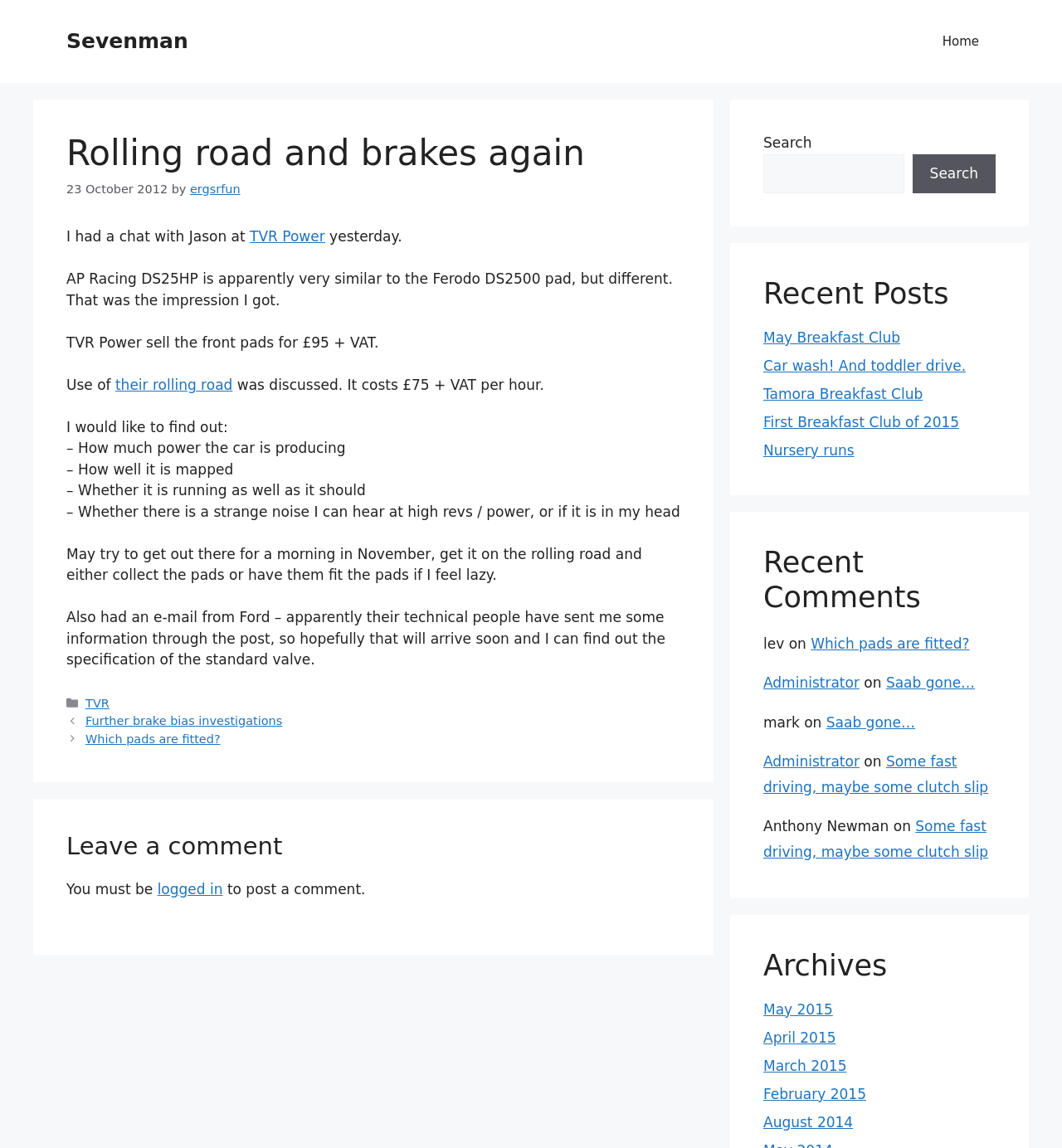Find the bounding box coordinates for the area that should be clicked to accomplish the instruction: "Leave a comment".

[0.062, 0.724, 0.641, 0.752]